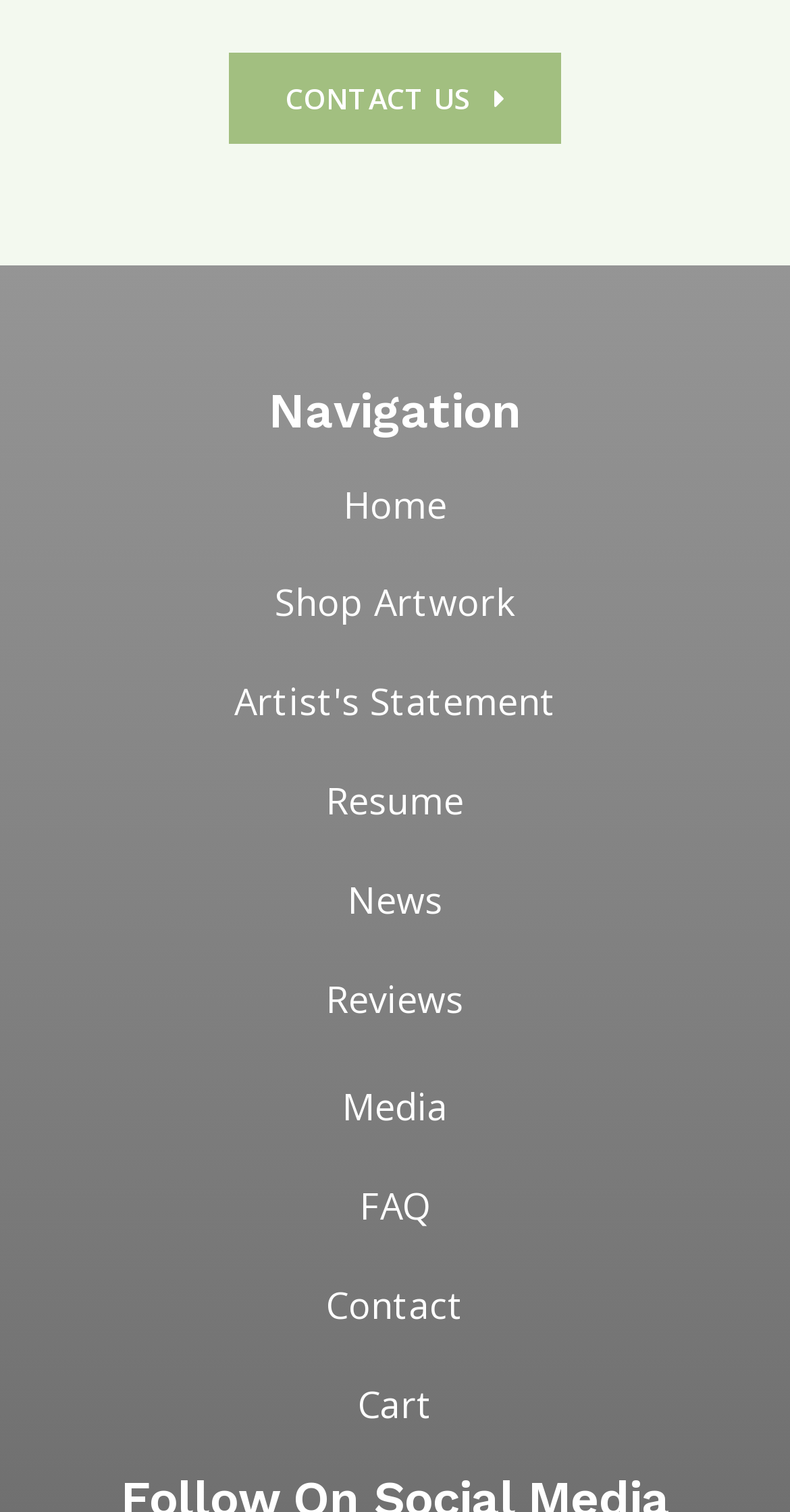From the element description: "Shop Artwork", extract the bounding box coordinates of the UI element. The coordinates should be expressed as four float numbers between 0 and 1, in the order [left, top, right, bottom].

[0.347, 0.382, 0.653, 0.414]